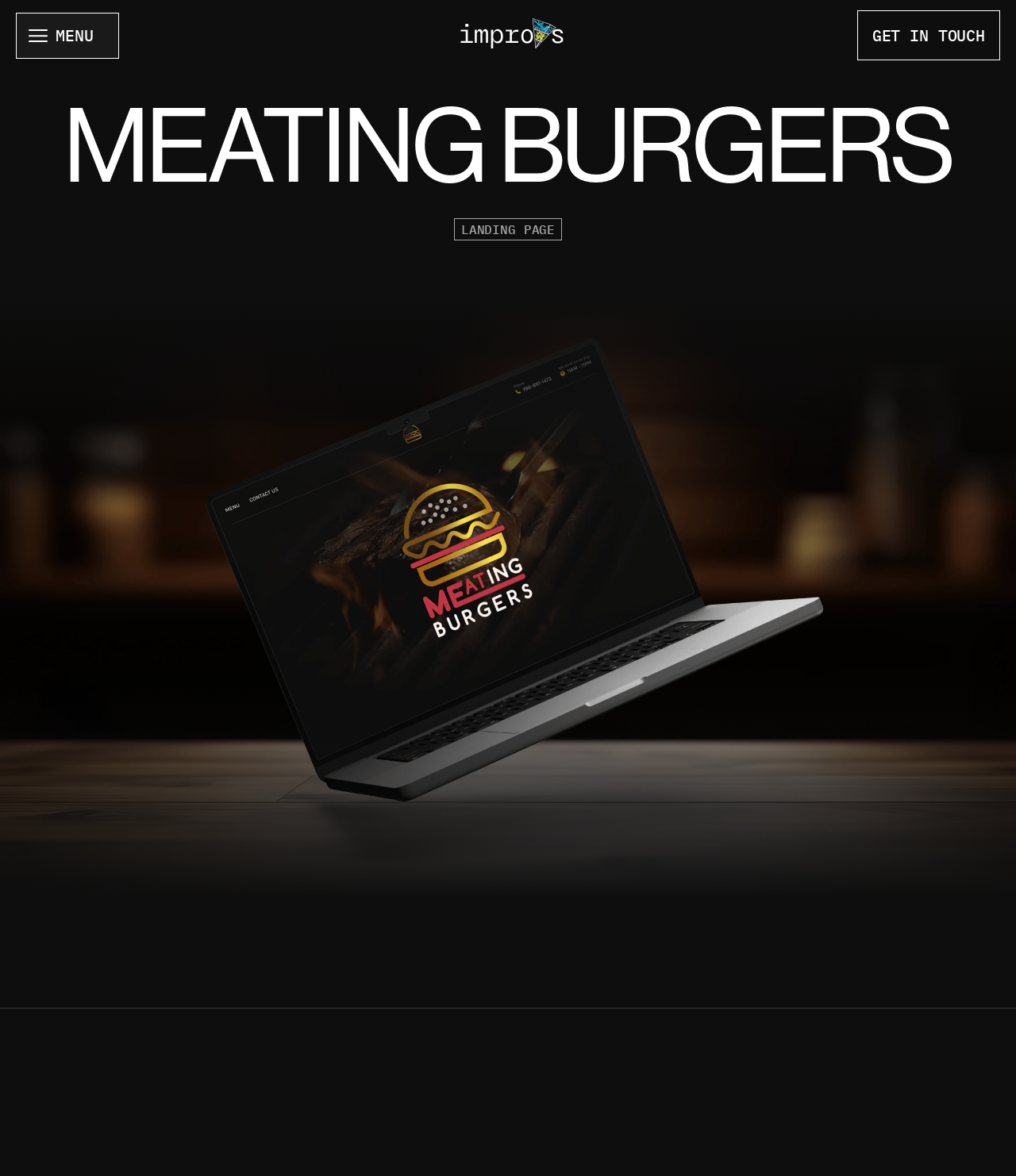Reply to the question with a brief word or phrase: What is the color of the logo?

Unknown